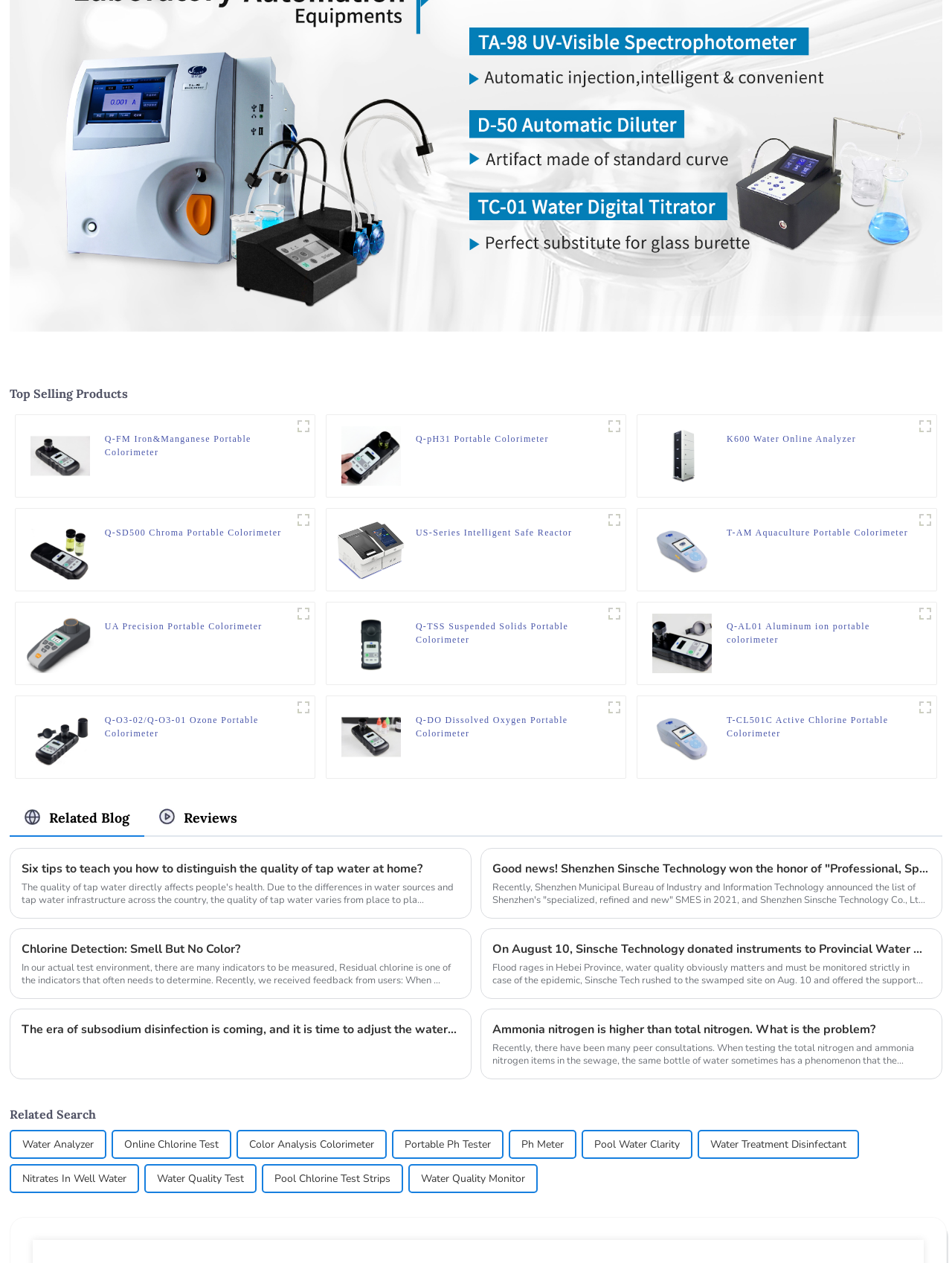Consider the image and give a detailed and elaborate answer to the question: 
How many products are displayed on the page?

By counting the number of figure elements, each containing a product image and details, we can determine that there are 12 products displayed on the page.